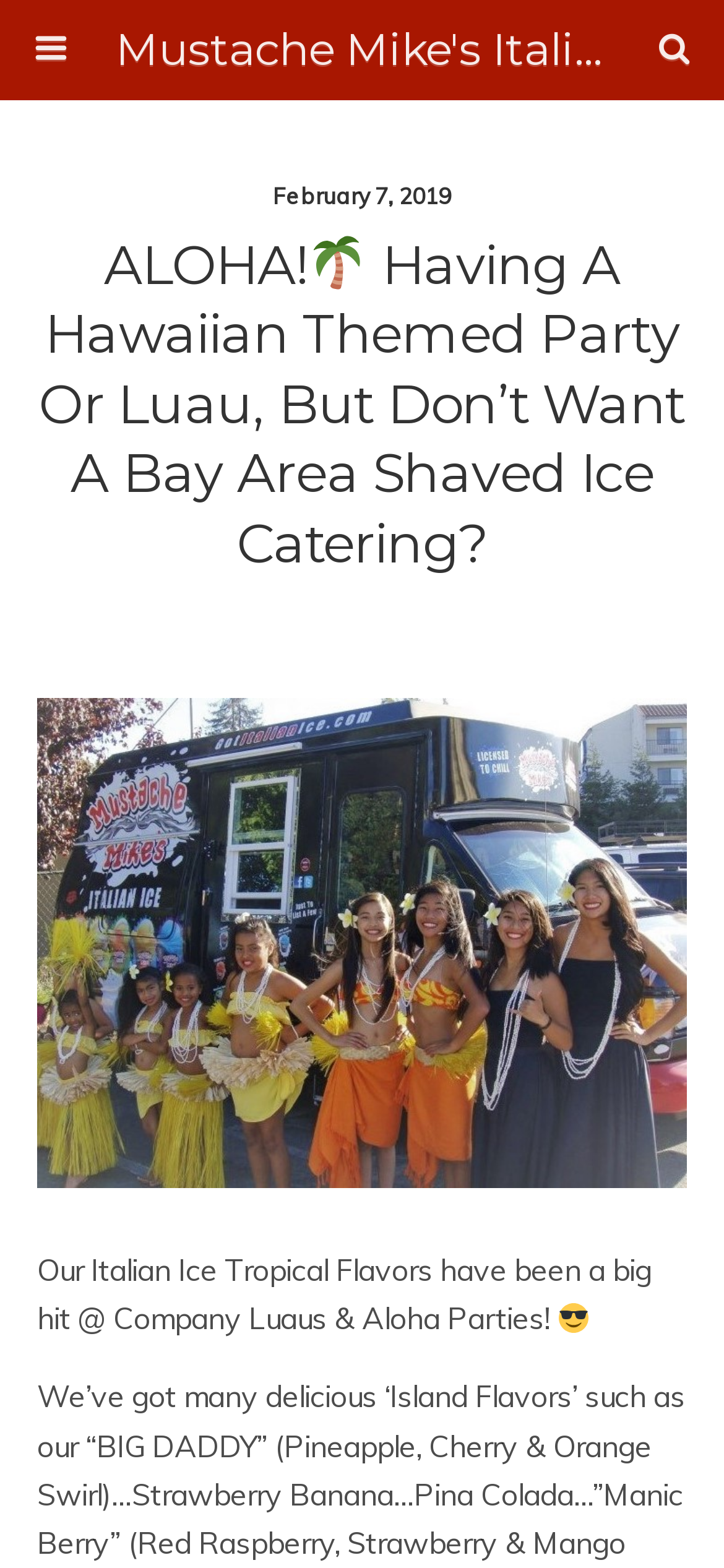Please identify the primary heading on the webpage and return its text.

ALOHA! Having A Hawaiian Themed Party Or Luau, But Don’t Want A Bay Area Shaved Ice Catering?